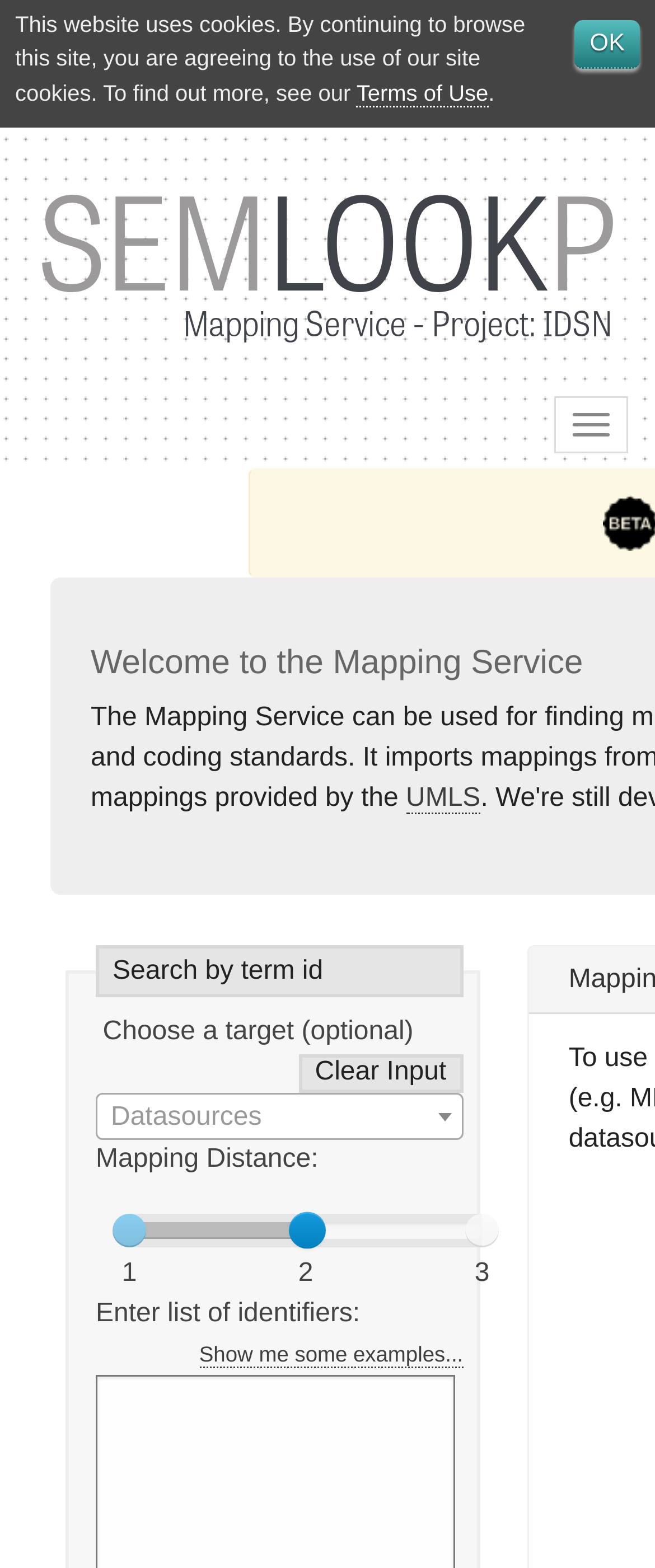Using the provided element description: "Terms of Use", identify the bounding box coordinates. The coordinates should be four floats between 0 and 1 in the order [left, top, right, bottom].

[0.544, 0.051, 0.746, 0.068]